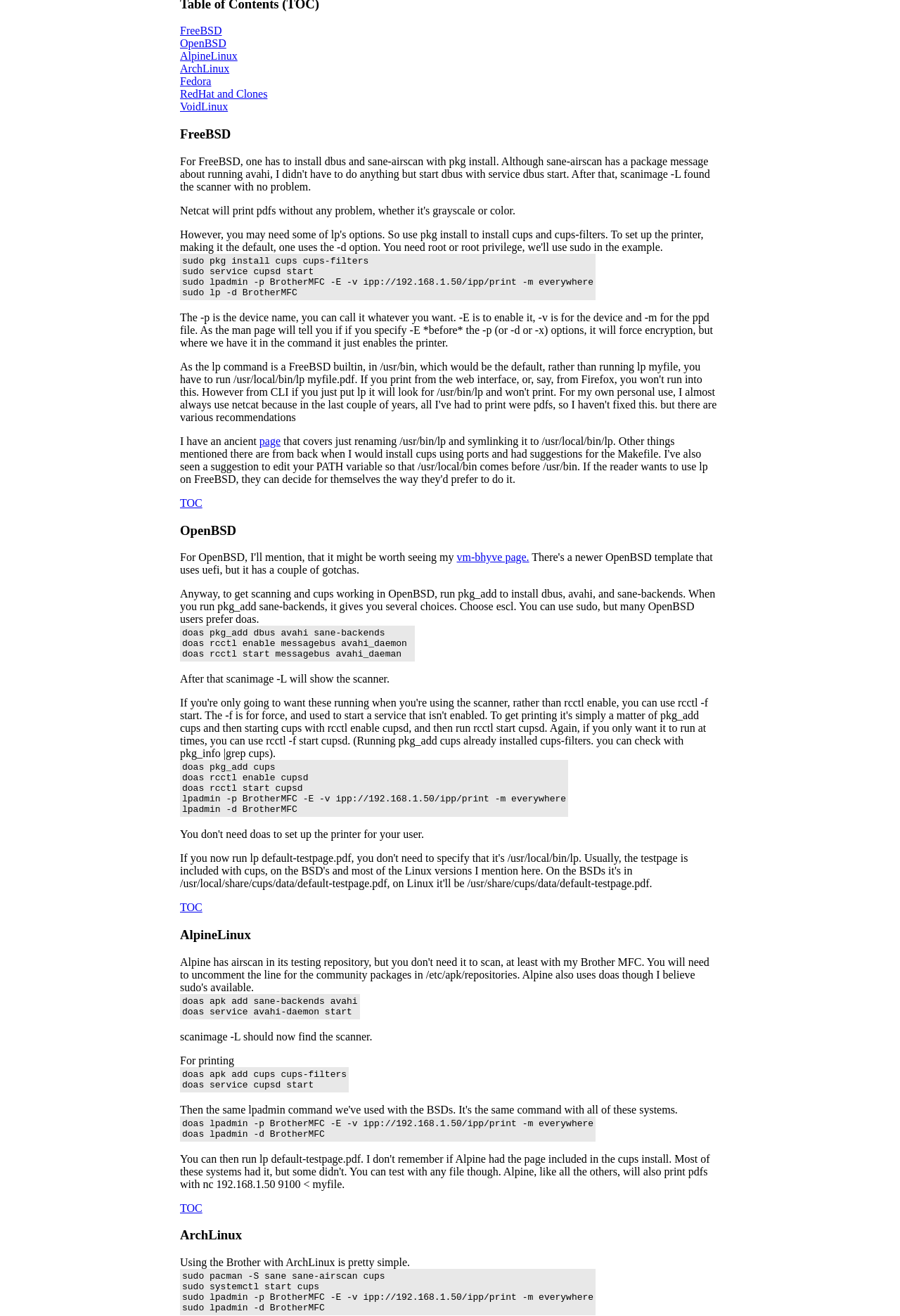Please find the bounding box coordinates (top-left x, top-left y, bottom-right x, bottom-right y) in the screenshot for the UI element described as follows: I have an ancient

[0.2, 0.331, 0.288, 0.34]